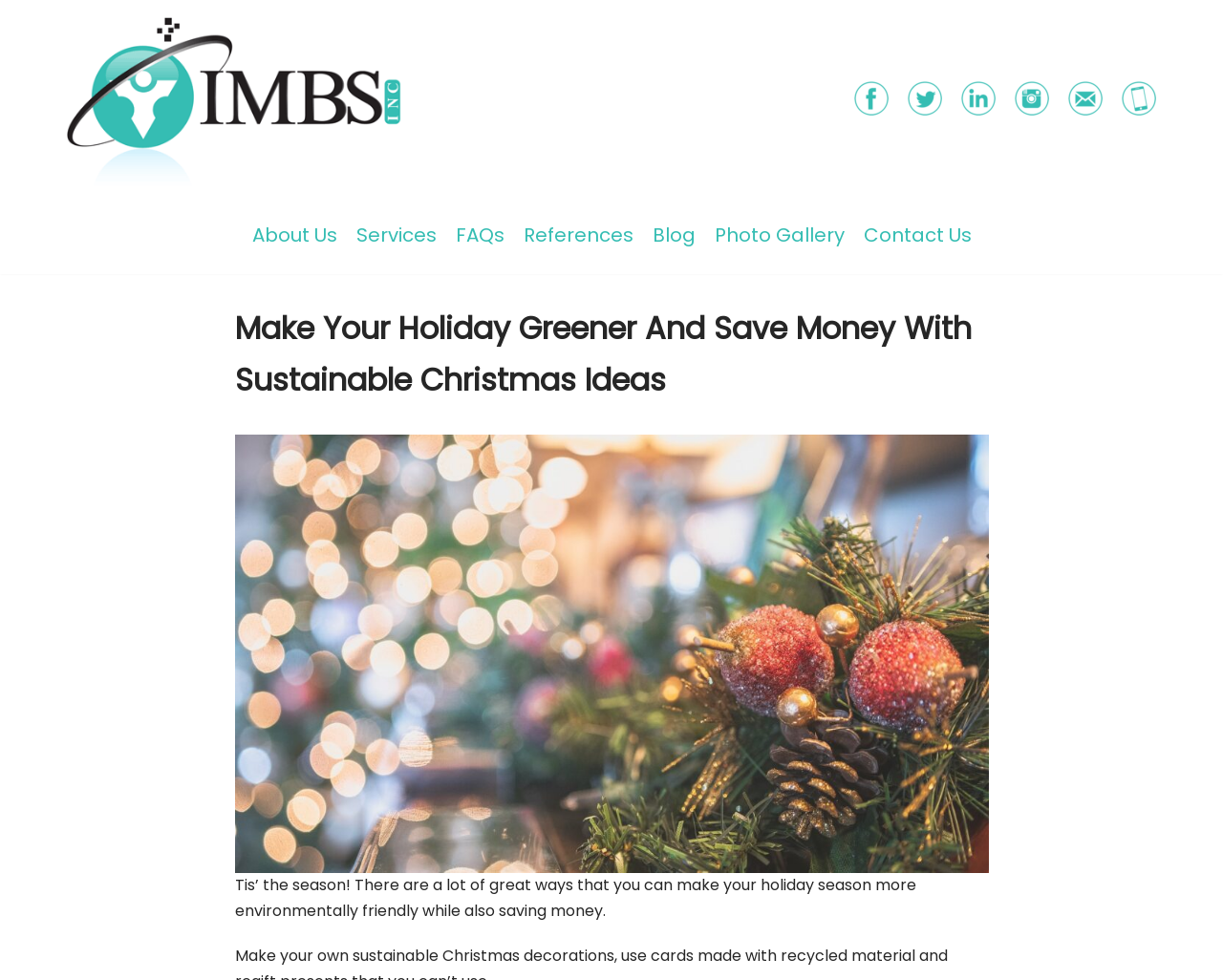Reply to the question with a single word or phrase:
What is the company name?

IMBS Inc.